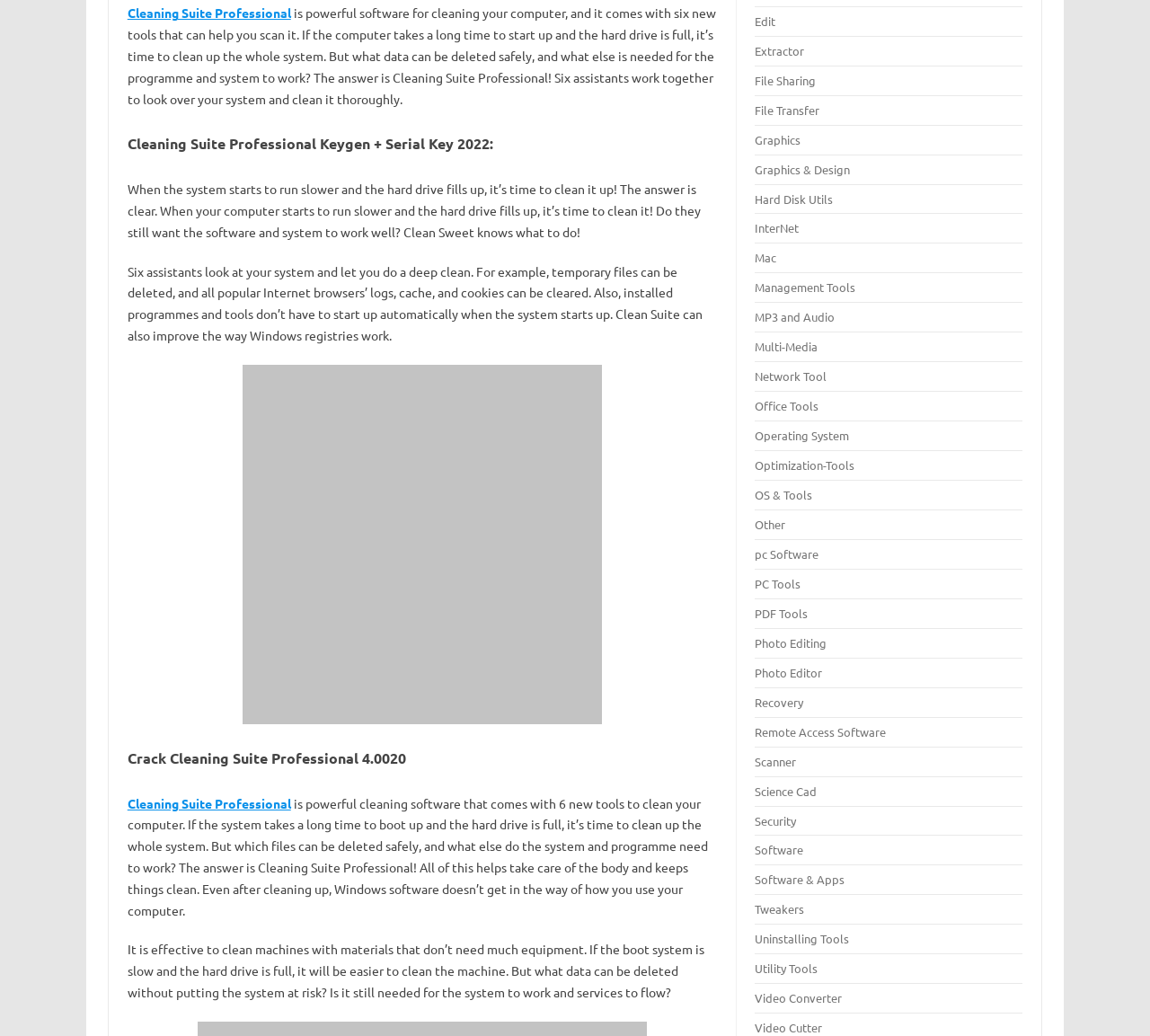Locate the bounding box coordinates of the clickable part needed for the task: "Click on 'Edit'".

[0.657, 0.013, 0.674, 0.028]